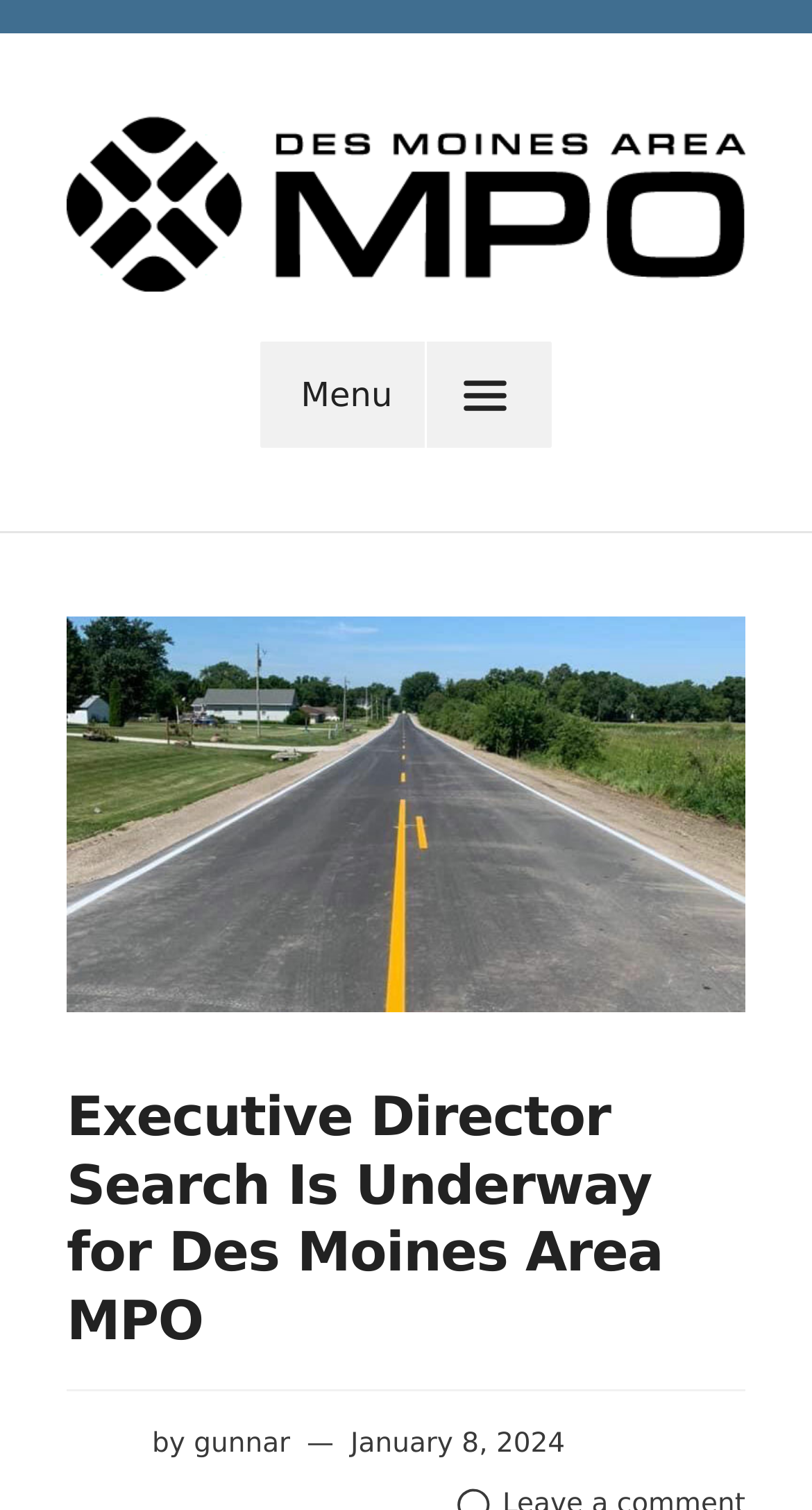What is the organization's name?
Offer a detailed and exhaustive answer to the question.

I found the organization's name by looking at the link element with the text 'Des Moines Area MPO' which is located at the top of the webpage, below the logo.